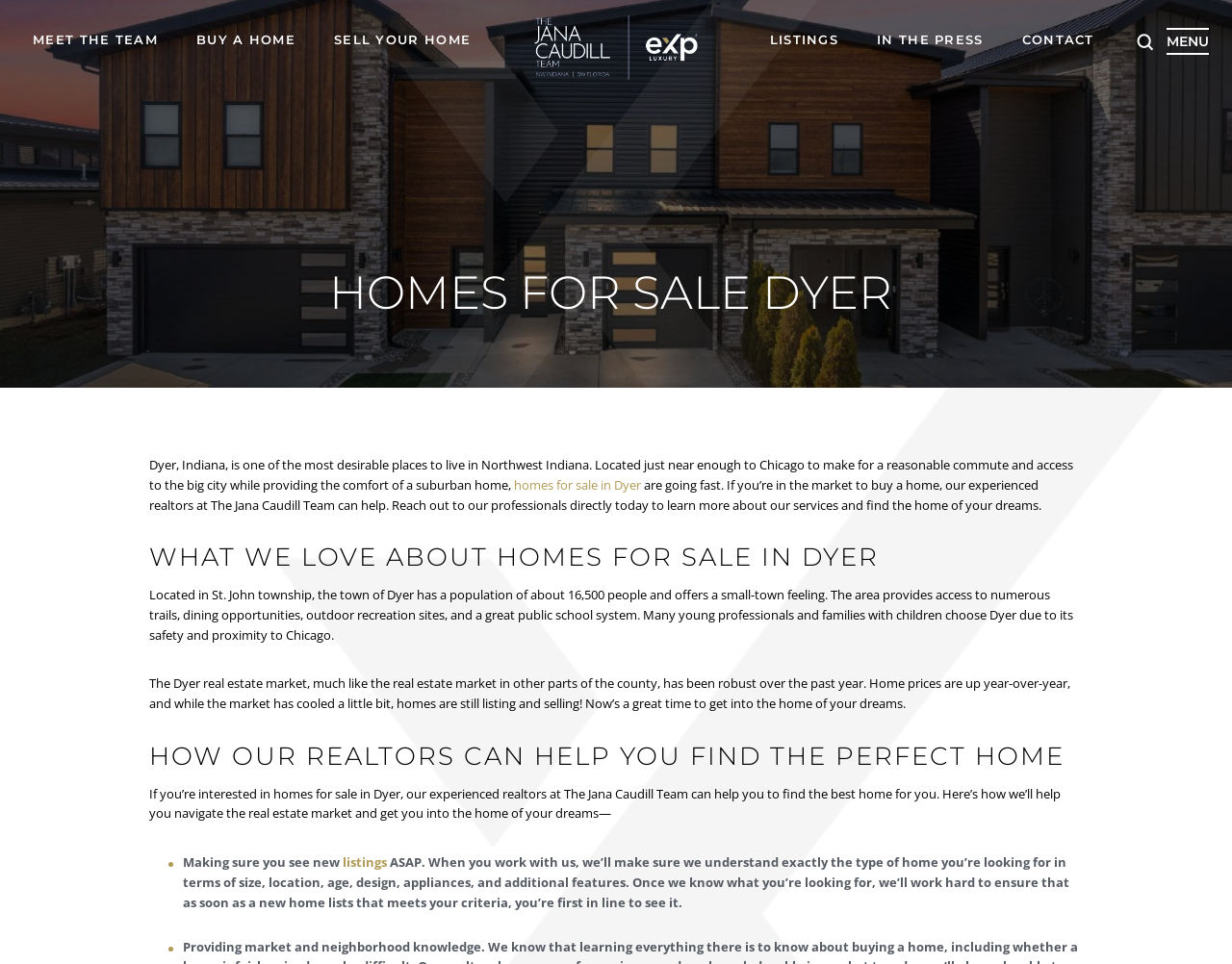Find the bounding box coordinates for the area that must be clicked to perform this action: "Click on the 'BUY A HOME' link".

[0.159, 0.035, 0.24, 0.053]